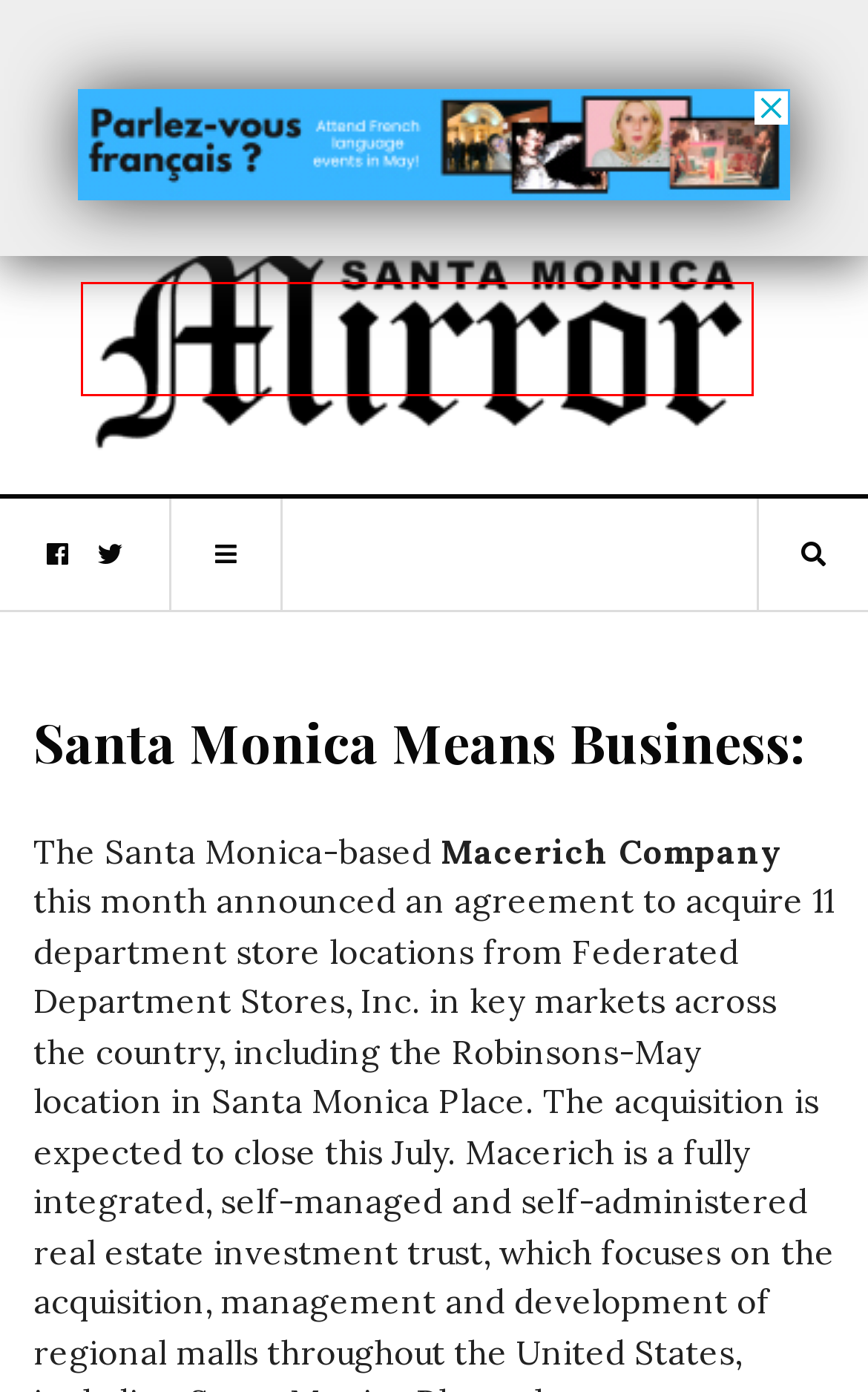Given a screenshot of a webpage with a red bounding box, please pick the webpage description that best fits the new webpage after clicking the element inside the bounding box. Here are the candidates:
A. Home - ENKI Tech
B. “Go Safely PCH” Initiative Launched to Enhance Safety on Coastal Highway - SM Mirror
C. 2024 Summer Camp Guide - SM Mirror
D. Hook, Line, and Sinker: The Best Boat Rentals for Anglers in Big Bear! - SM Mirror
E. Film Review: The Fall Guy - SM Mirror
F. Los Angeles County Reports Slight Plateau in Homelessness-Related Mortality Rates - SM Mirror
G. Contact us - SM Mirror
H. SM Mirror - Breaking News, Latest News, and Videos

H